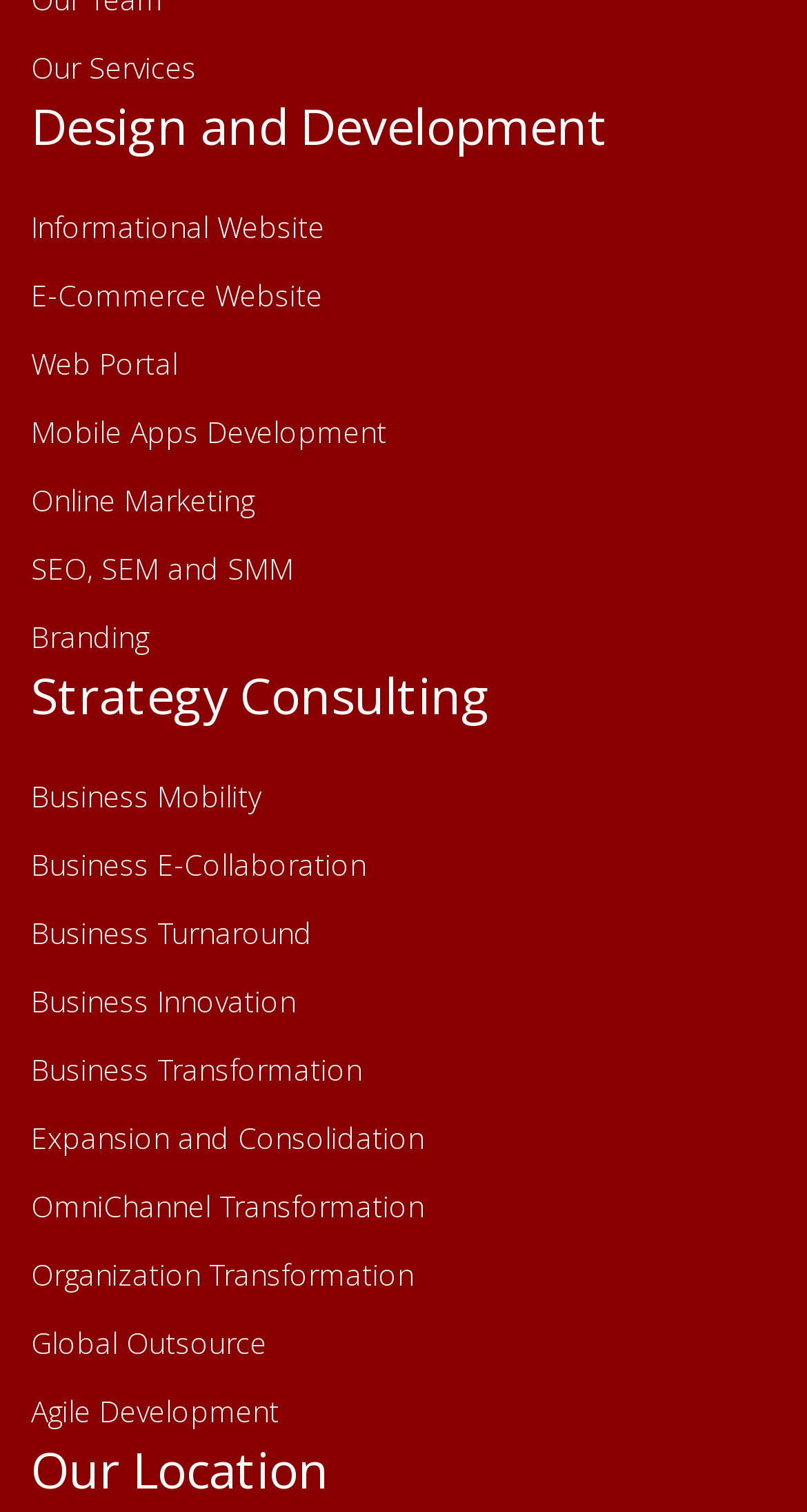How many headings are present on the webpage?
Based on the image, answer the question with a single word or brief phrase.

3